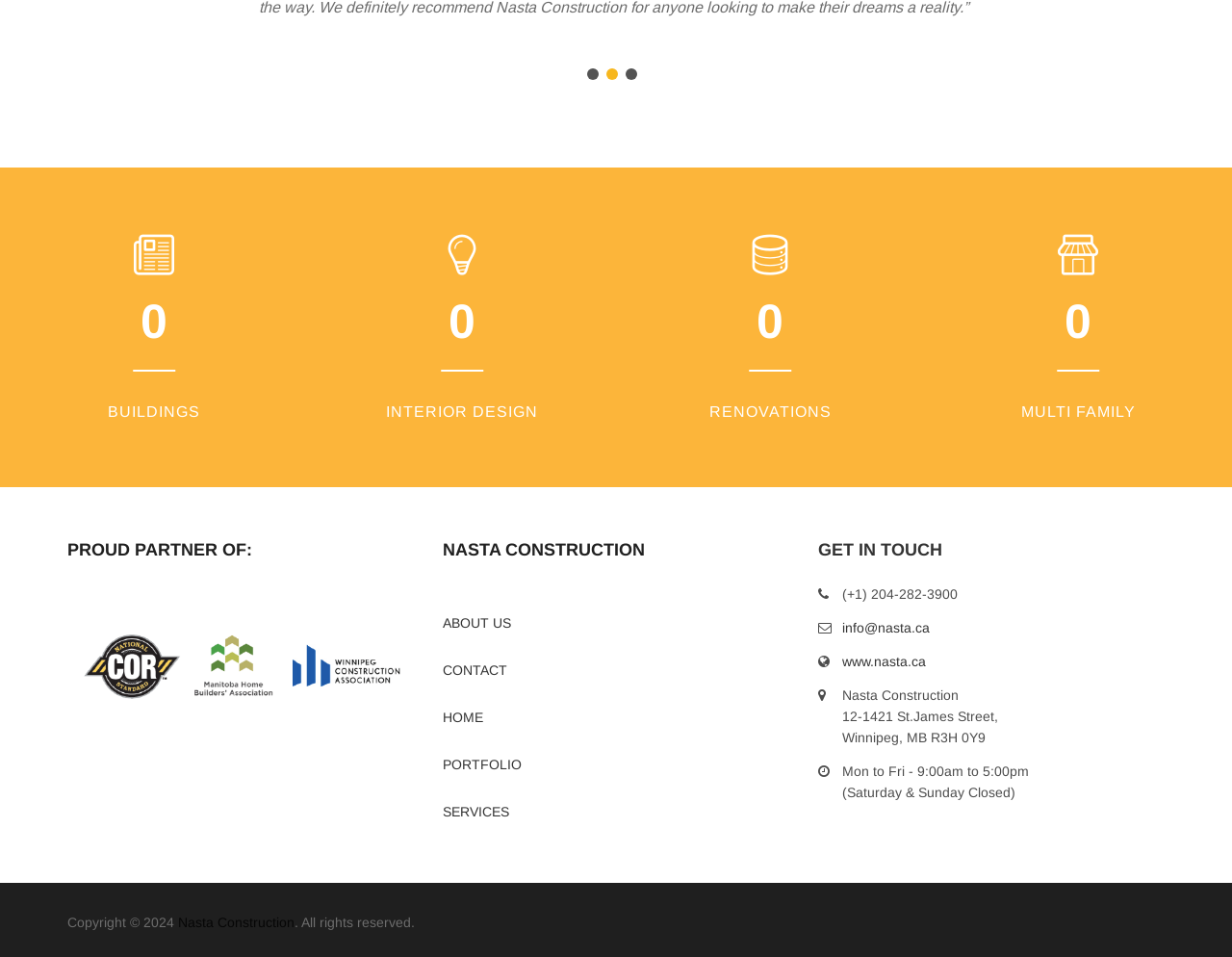Determine the bounding box coordinates for the UI element matching this description: "Nasta Construction".

[0.145, 0.956, 0.239, 0.972]